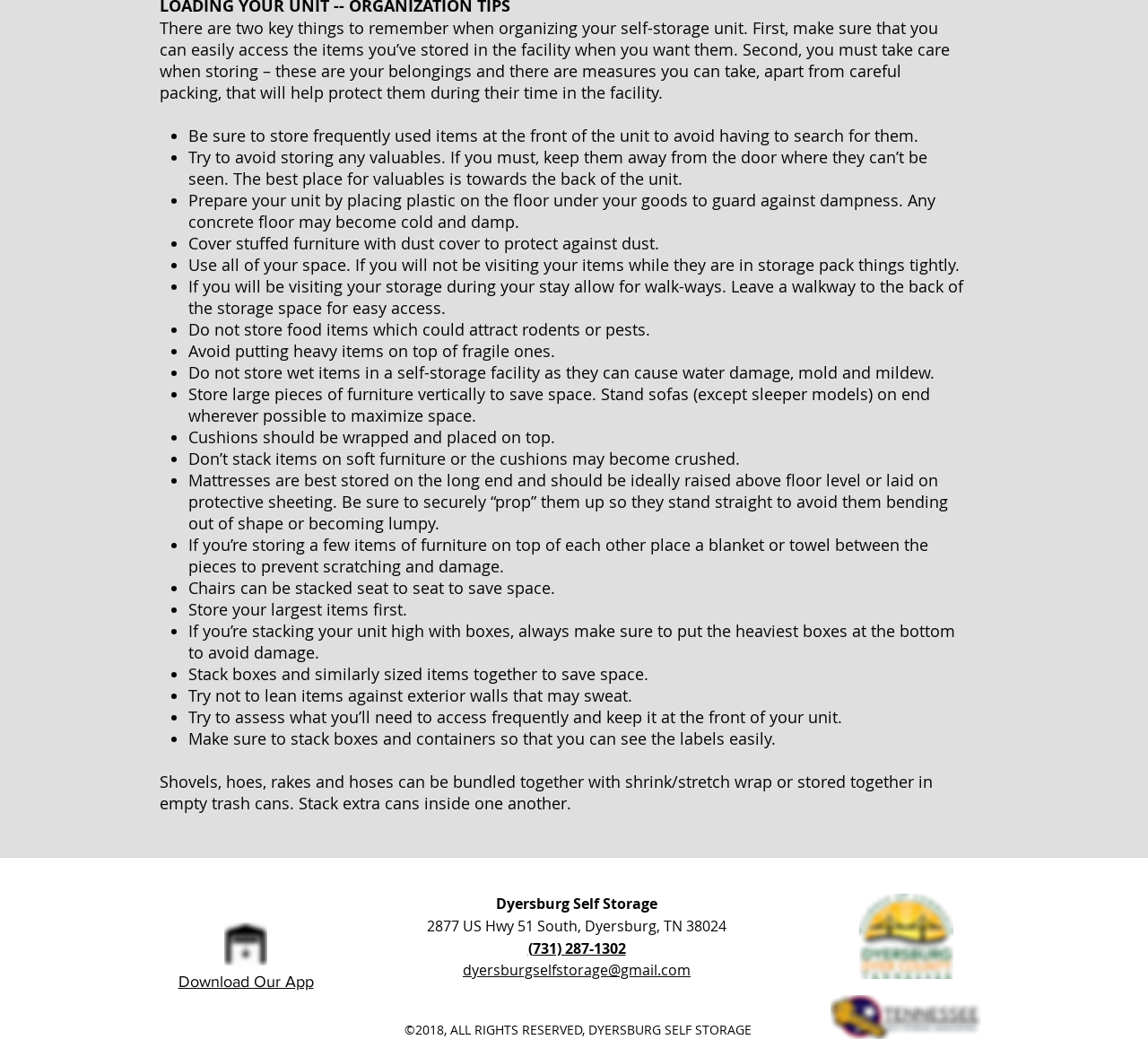Please respond to the question using a single word or phrase:
How should you store large pieces of furniture?

Vertically